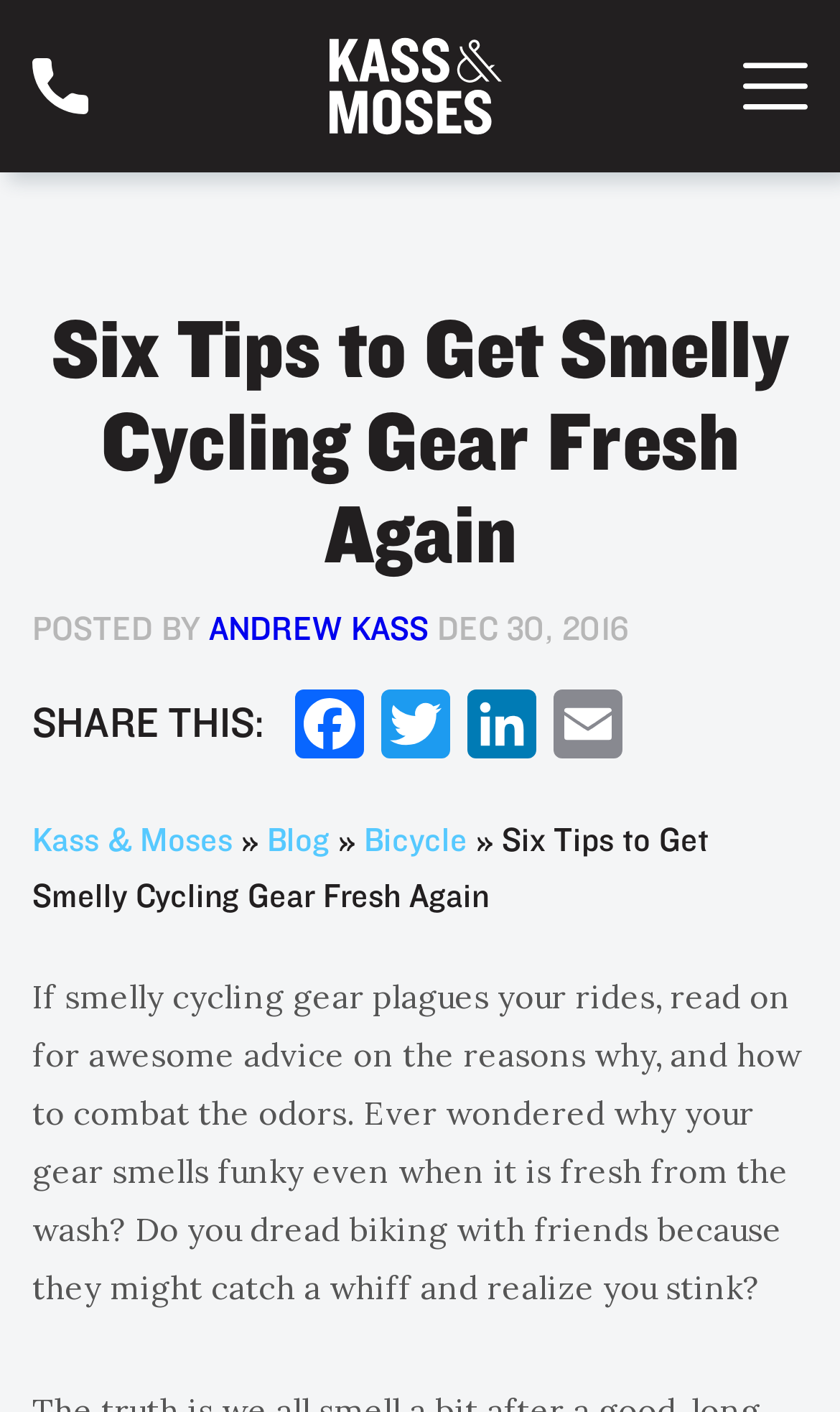Detail the webpage's structure and highlights in your description.

This webpage is a blog post from Kass & Moses, a lawyer group, focusing on cycling-related issues. At the top-left corner, there is a small logo of Kass & Moses, accompanied by a link to their website. On the top-right corner, there are three social media links: Facebook, Twitter, and LinkedIn, along with an Email link.

The main content of the blog post is headed by a title "Six Tips to Get Smelly Cycling Gear Fresh Again" in a large font, which is also the main topic of the article. Below the title, there is a brief introduction to the author, Andrew Kass, and the date of the post, December 30, 2016.

The main body of the article starts with a question, "Ever wondered why your gear smells funky even when it is fresh from the wash?" and continues to discuss the reasons and solutions to combat the odors. The text is divided into paragraphs, making it easy to read and understand.

On the left side of the webpage, there is a navigation menu with links to Kass & Moses' website, Blog, and Bicycle-related topics. At the bottom of the page, there is a repetition of the title "Six Tips to Get Smelly Cycling Gear Fresh Again" in a smaller font, summarizing the content of the article.